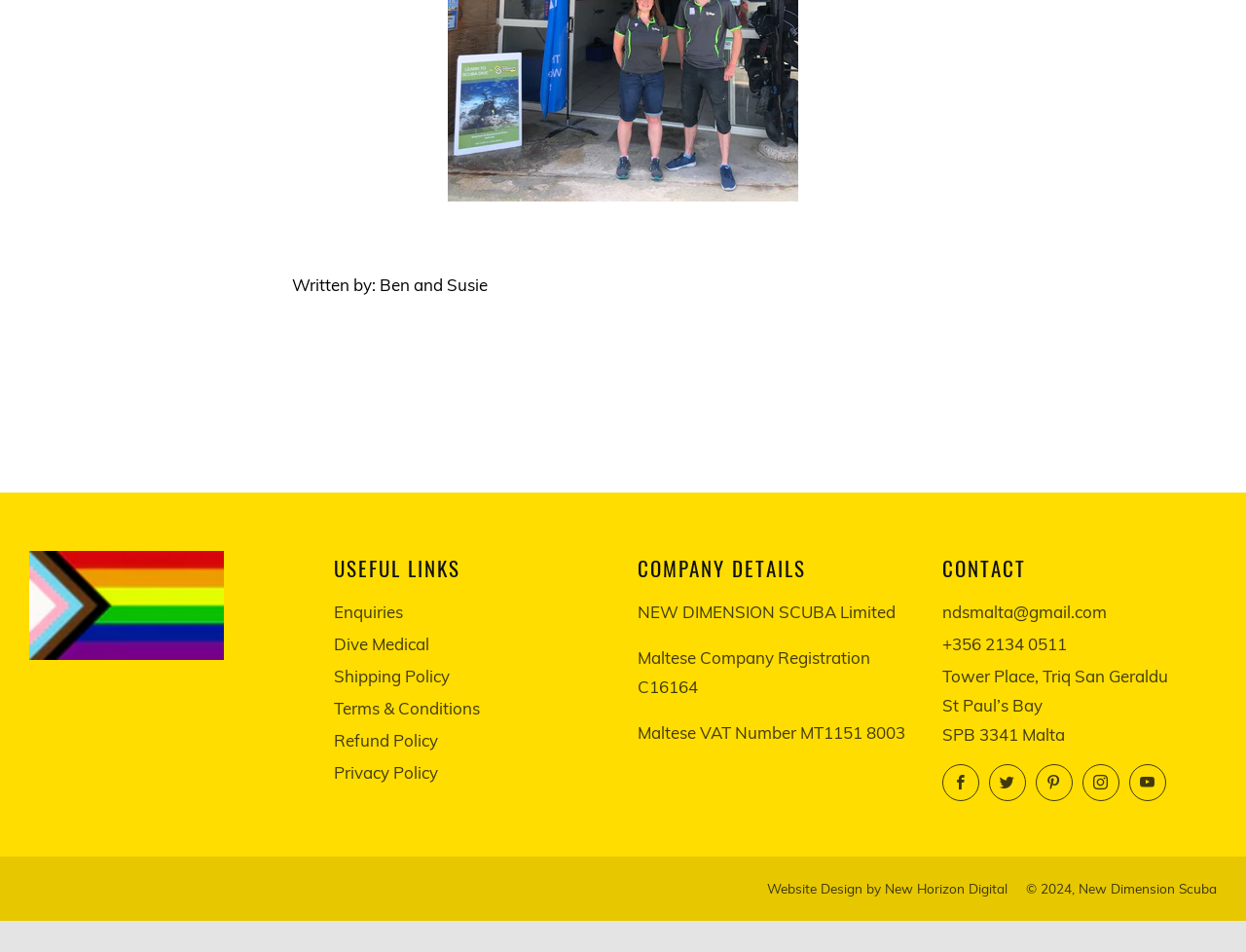Pinpoint the bounding box coordinates of the clickable area needed to execute the instruction: "Click on Facebook link". The coordinates should be specified as four float numbers between 0 and 1, i.e., [left, top, right, bottom].

[0.72, 0.363, 0.733, 0.383]